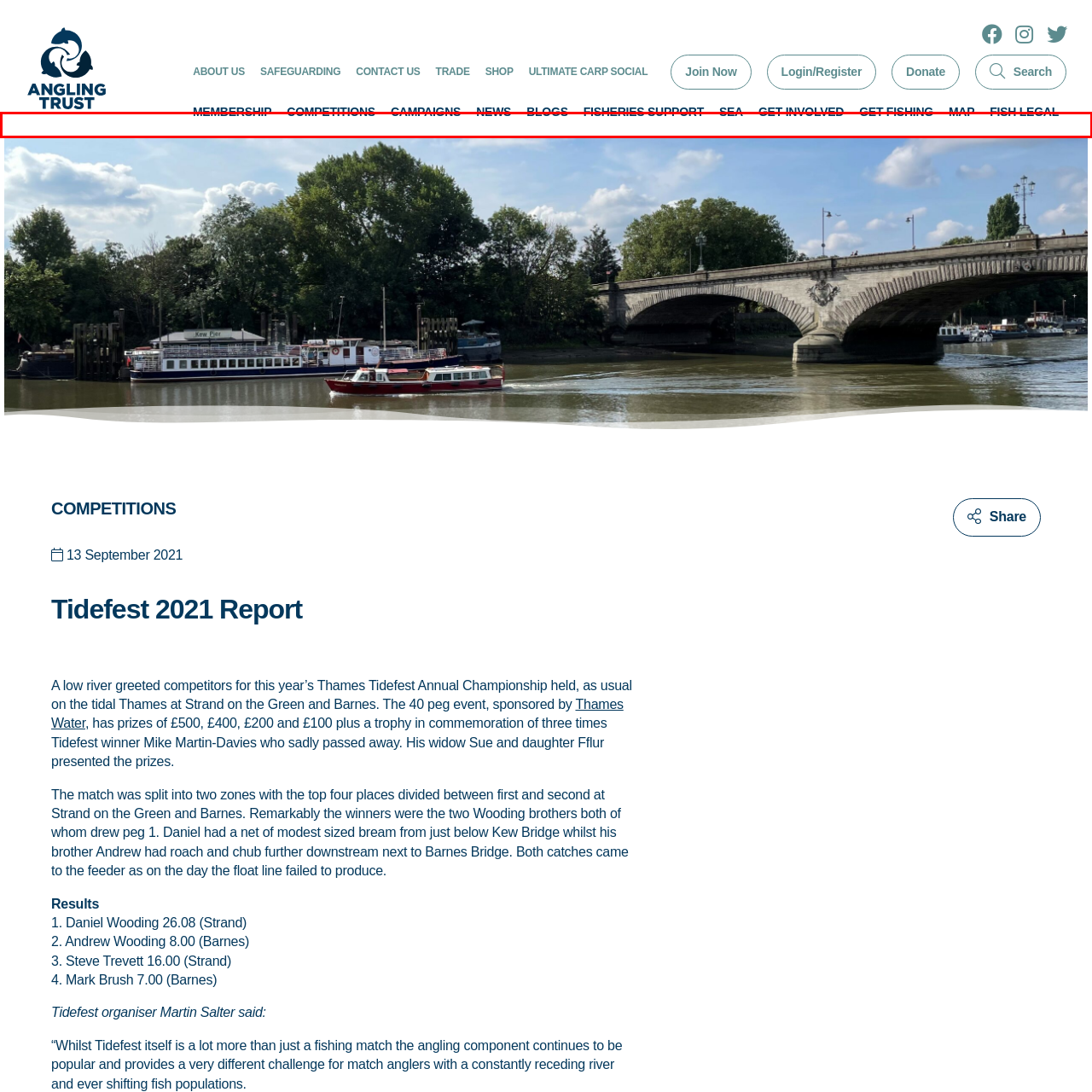Describe fully the image that is contained within the red bounding box.

The image features a section from the "Tidefest 2021 Report" by the Angling Trust, likely depicting elements related to the event's organization and updates. Above the image, various navigation links can be seen, indicating options like "MEMBERSHIP," "COMPETITIONS," "CAMPAIGNS," and "GET INVOLVED," among others. This suggests a focus on engaging the community in angling activities, promoting competitions, and providing support related to fisheries. The overall context hints at the effort to inform and involve members and the public in the events and initiatives surrounding Tidefest 2021.